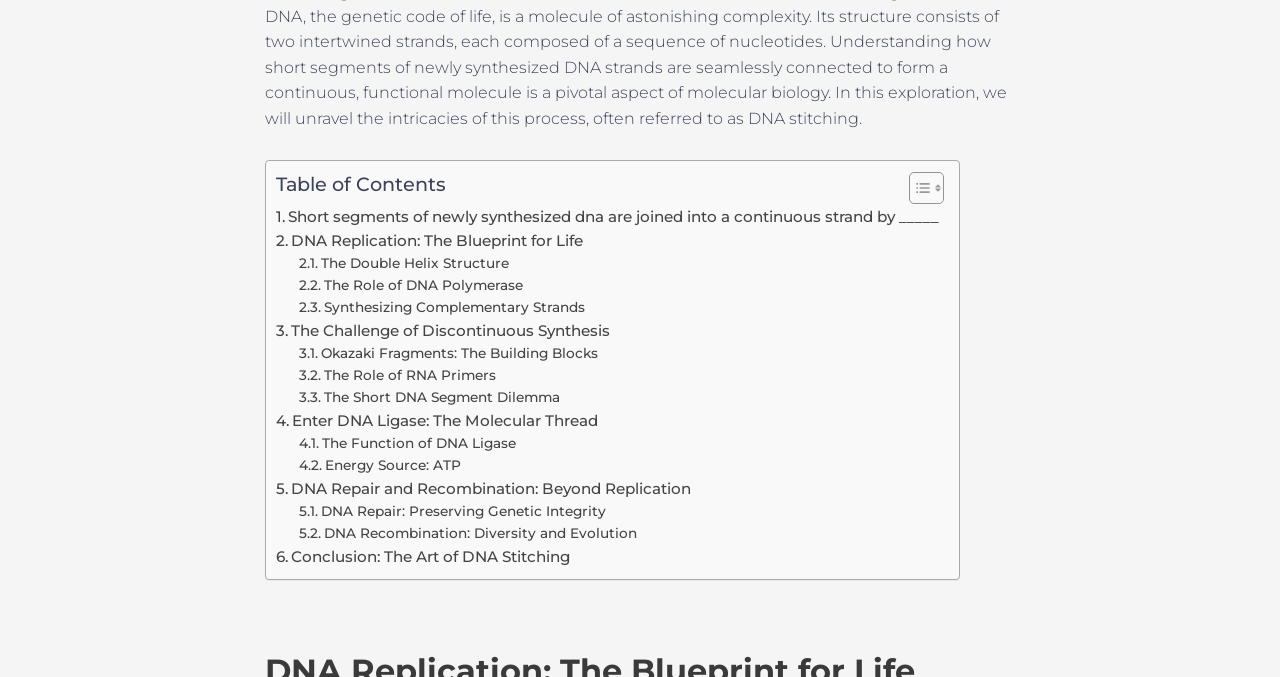Find the bounding box coordinates for the area that should be clicked to accomplish the instruction: "Read about DNA Replication: The Blueprint for Life".

[0.216, 0.338, 0.455, 0.374]